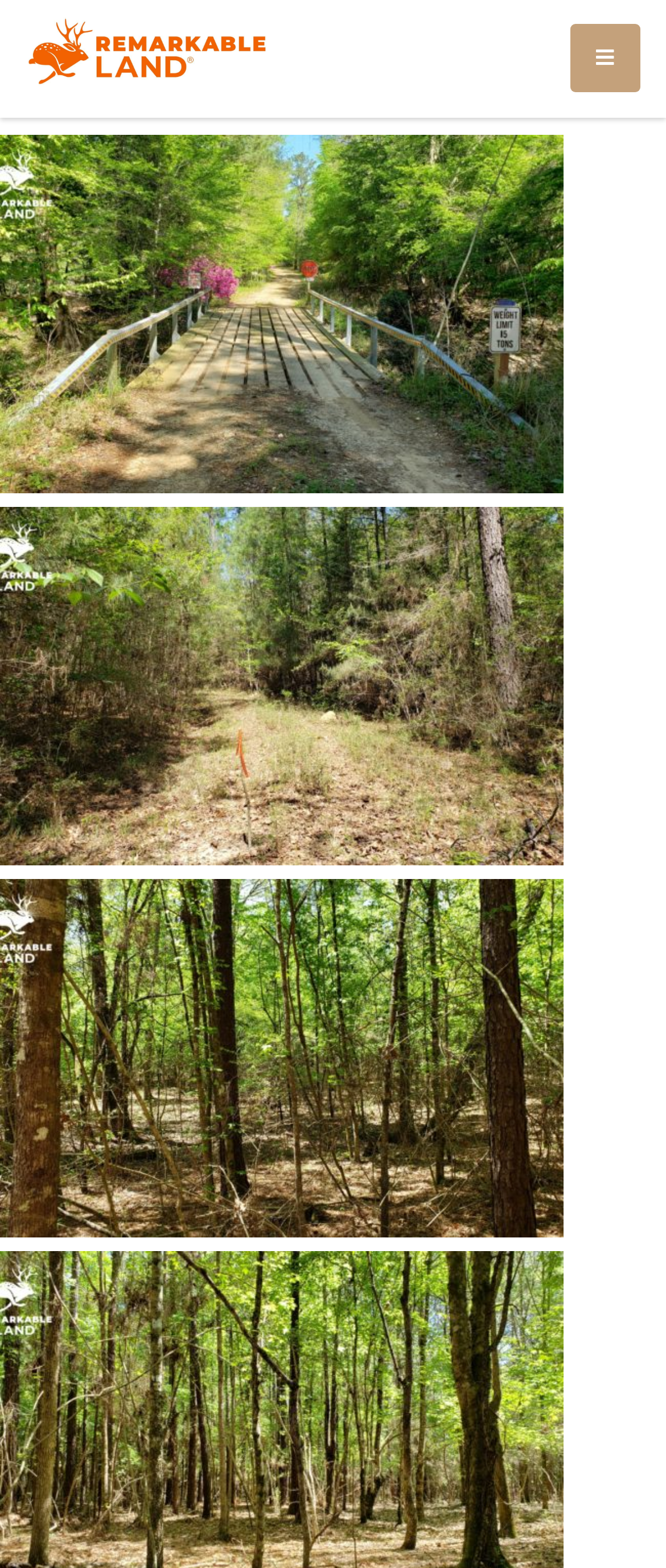Find the bounding box coordinates corresponding to the UI element with the description: "Tilaa uutiskirje". The coordinates should be formatted as [left, top, right, bottom], with values as floats between 0 and 1.

None